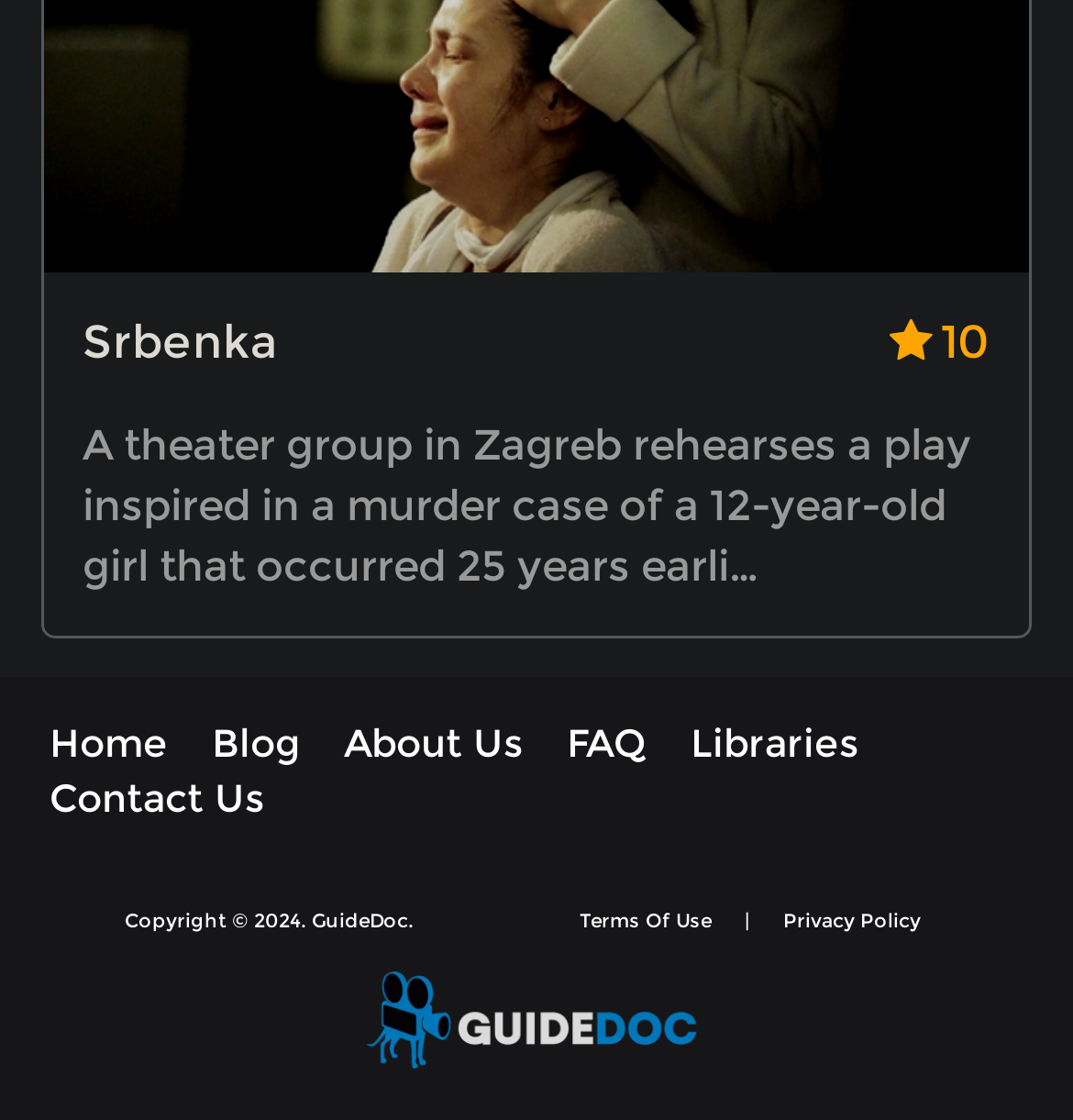Indicate the bounding box coordinates of the clickable region to achieve the following instruction: "contact the website."

[0.046, 0.689, 0.246, 0.738]